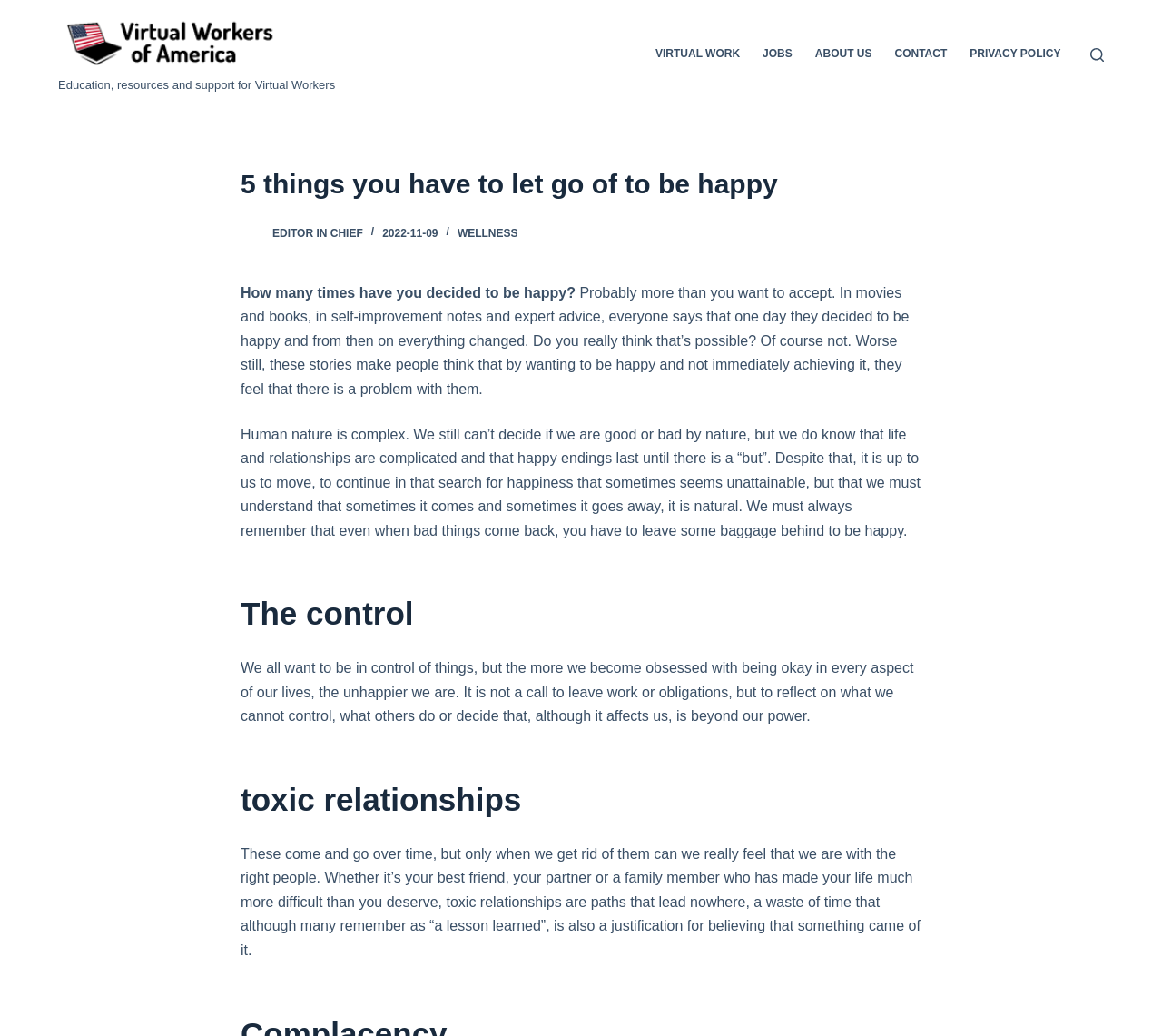Locate the bounding box coordinates of the element you need to click to accomplish the task described by this instruction: "Click the 'Avatar photo' link".

[0.207, 0.214, 0.227, 0.236]